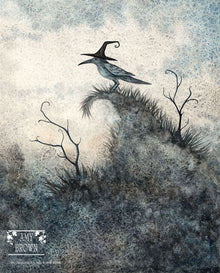Elaborate on the contents of the image in great detail.

This enchanting artwork titled "Dark Woods Print - Raven Mage" by artist Amy Brown features a captivating scene with a raven perched atop a grassy mound, adorned with a whimsical hat that curls at the tip. The background is a dreamy blend of soft blues and earthy tones, evoking a mystical atmosphere. The whimsical details, such as the sparse, curled branches and the textured ground, enhance the overall sense of magic in the piece. This print is part of a series exploring themes of nature and fantasy, showcasing Brown's distinctive watercolor style that merges elegance with a touch of the surreal. Perfect for those who appreciate the interplay of whimsy and wildlife, this artwork serves as a doorway to a fantastical realm.